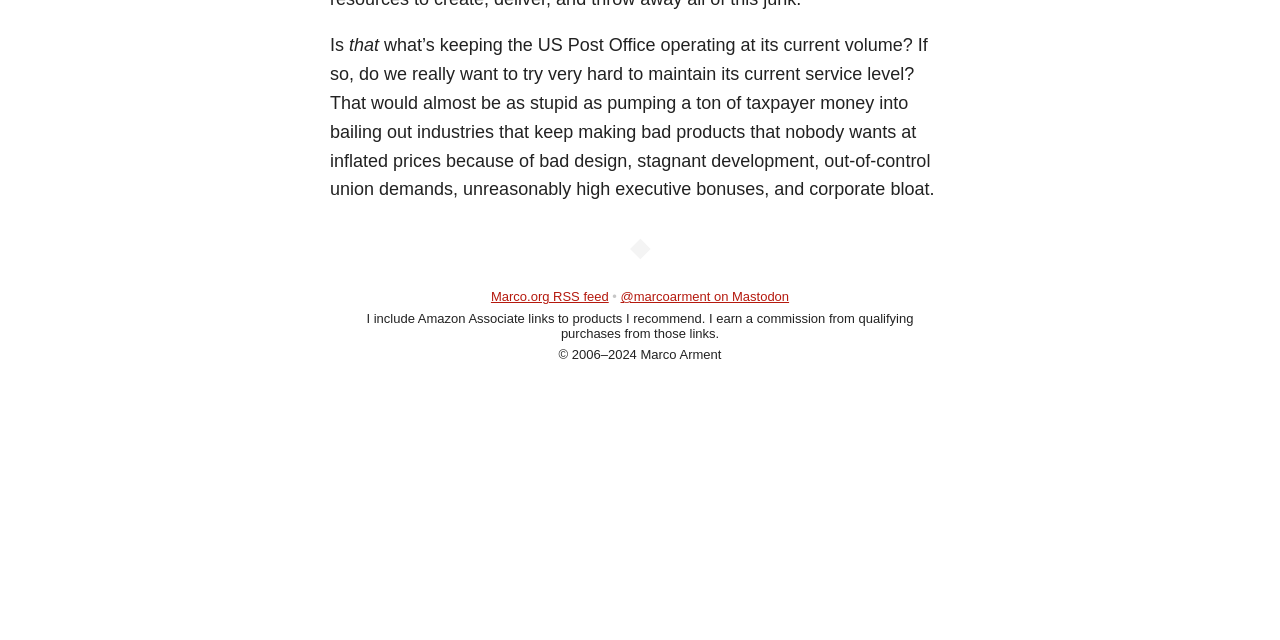Determine the bounding box coordinates of the UI element that matches the following description: "Marco.org RSS feed". The coordinates should be four float numbers between 0 and 1 in the format [left, top, right, bottom].

[0.384, 0.452, 0.476, 0.475]